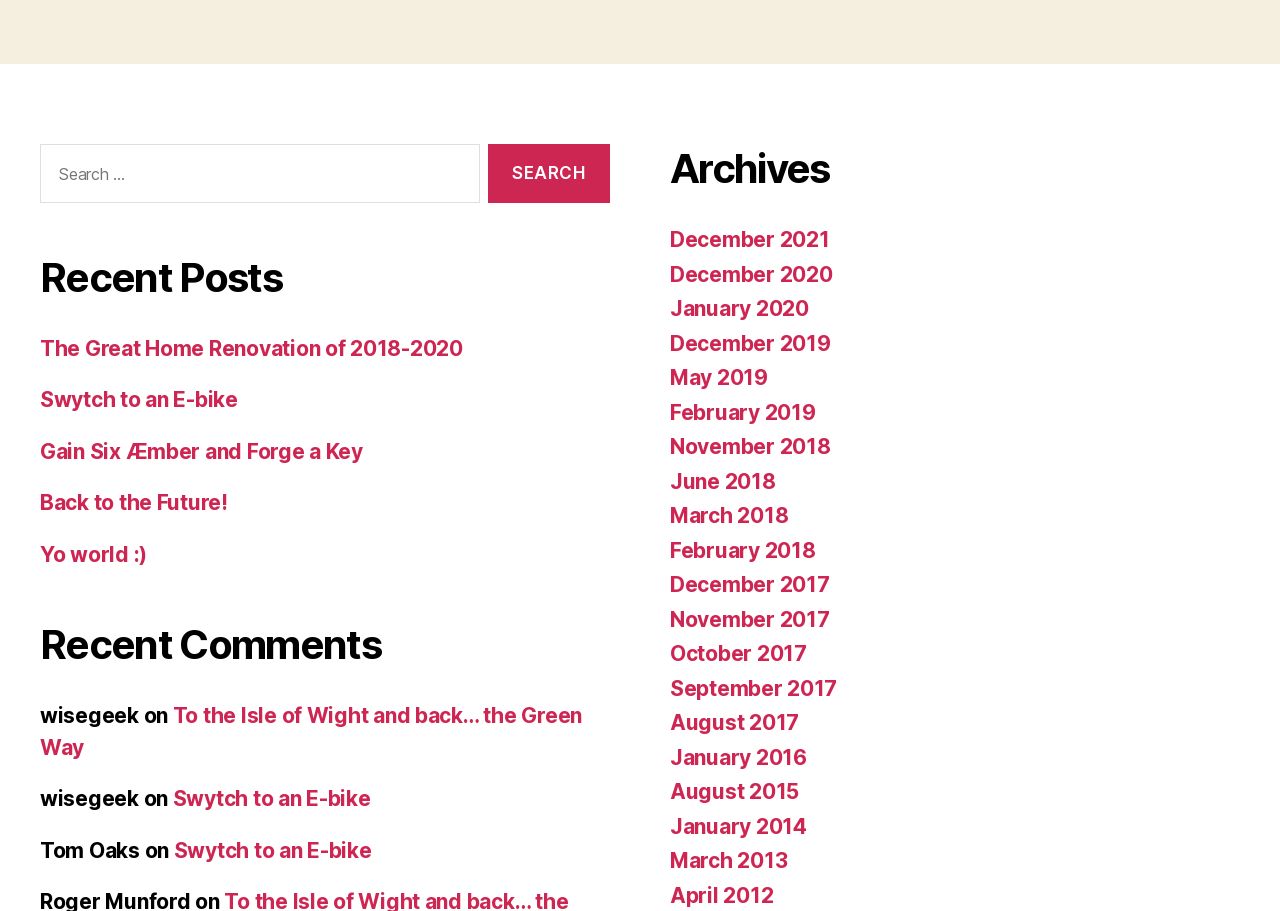Based on the image, please elaborate on the answer to the following question:
What is the search button's text?

I looked at the button element next to the search box, and its text is 'SEARCH'.